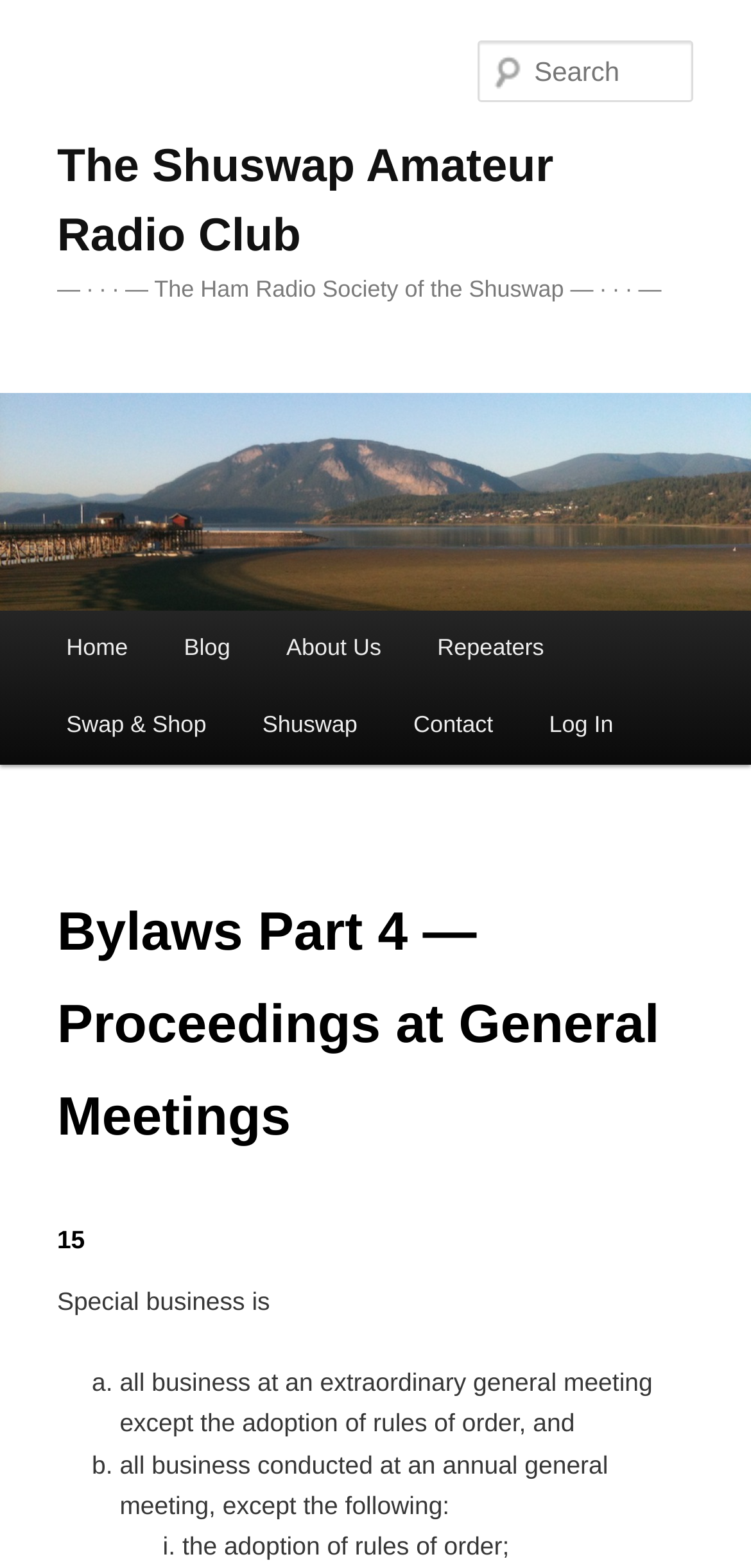Pinpoint the bounding box coordinates for the area that should be clicked to perform the following instruction: "log in to the website".

[0.694, 0.438, 0.854, 0.487]